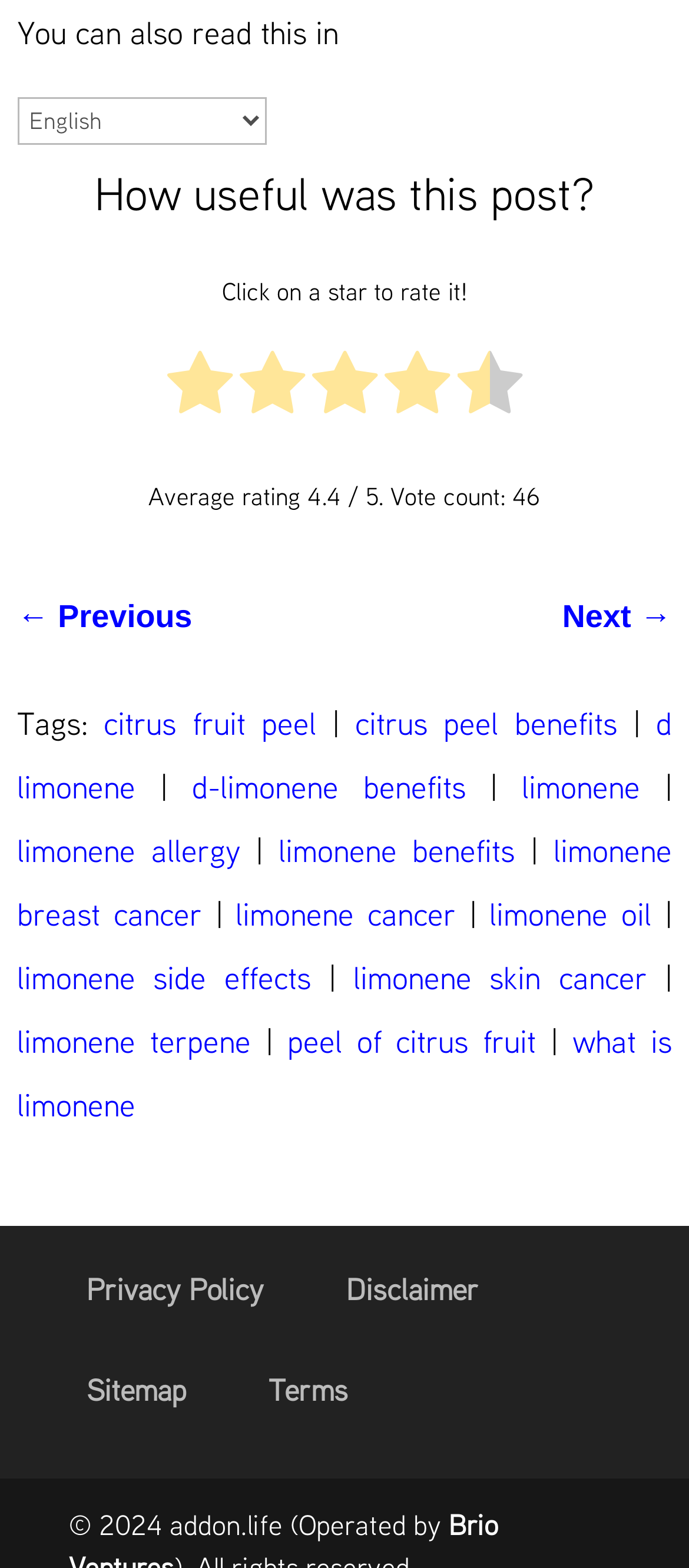Provide the bounding box coordinates of the section that needs to be clicked to accomplish the following instruction: "View the privacy policy."

[0.1, 0.798, 0.408, 0.848]